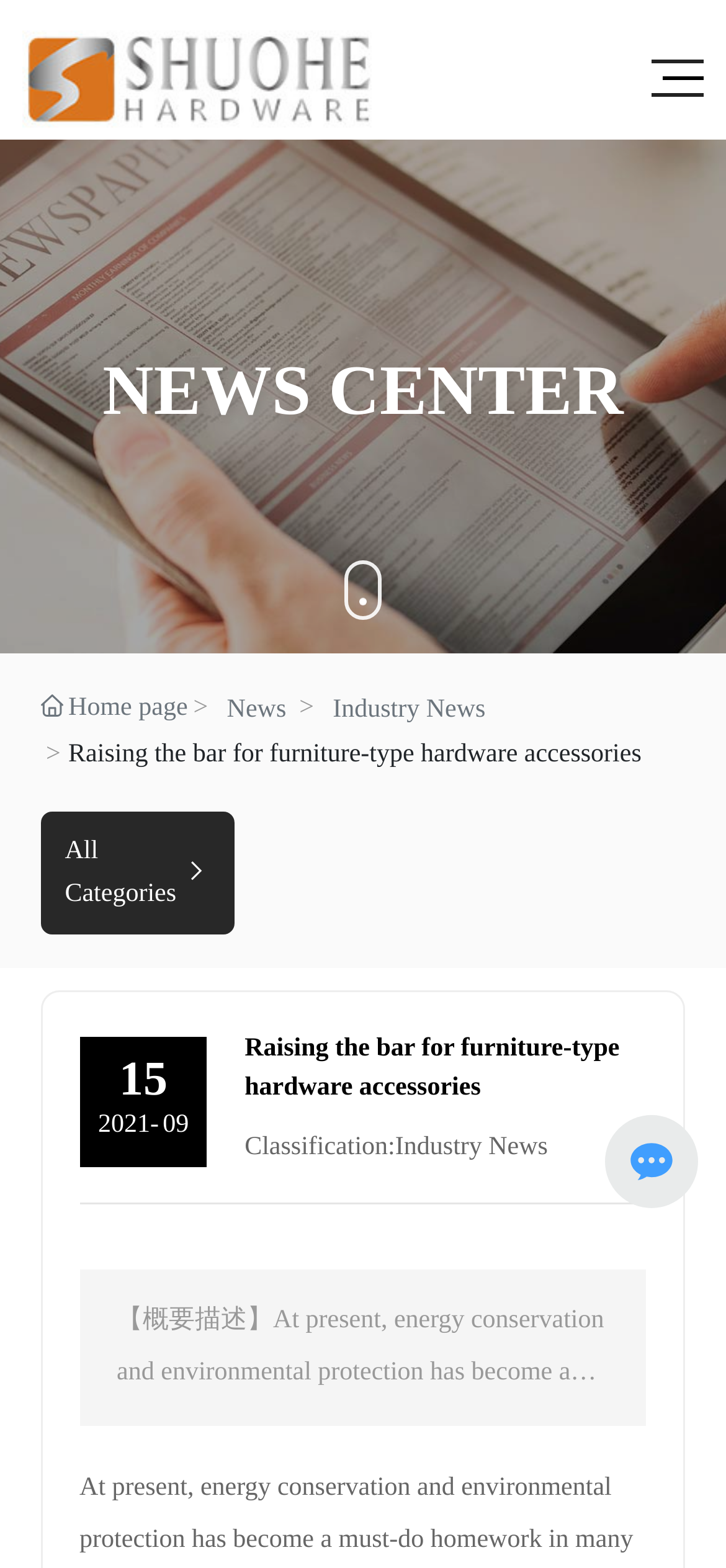Identify the bounding box for the UI element described as: "News". Ensure the coordinates are four float numbers between 0 and 1, formatted as [left, top, right, bottom].

[0.312, 0.439, 0.394, 0.467]